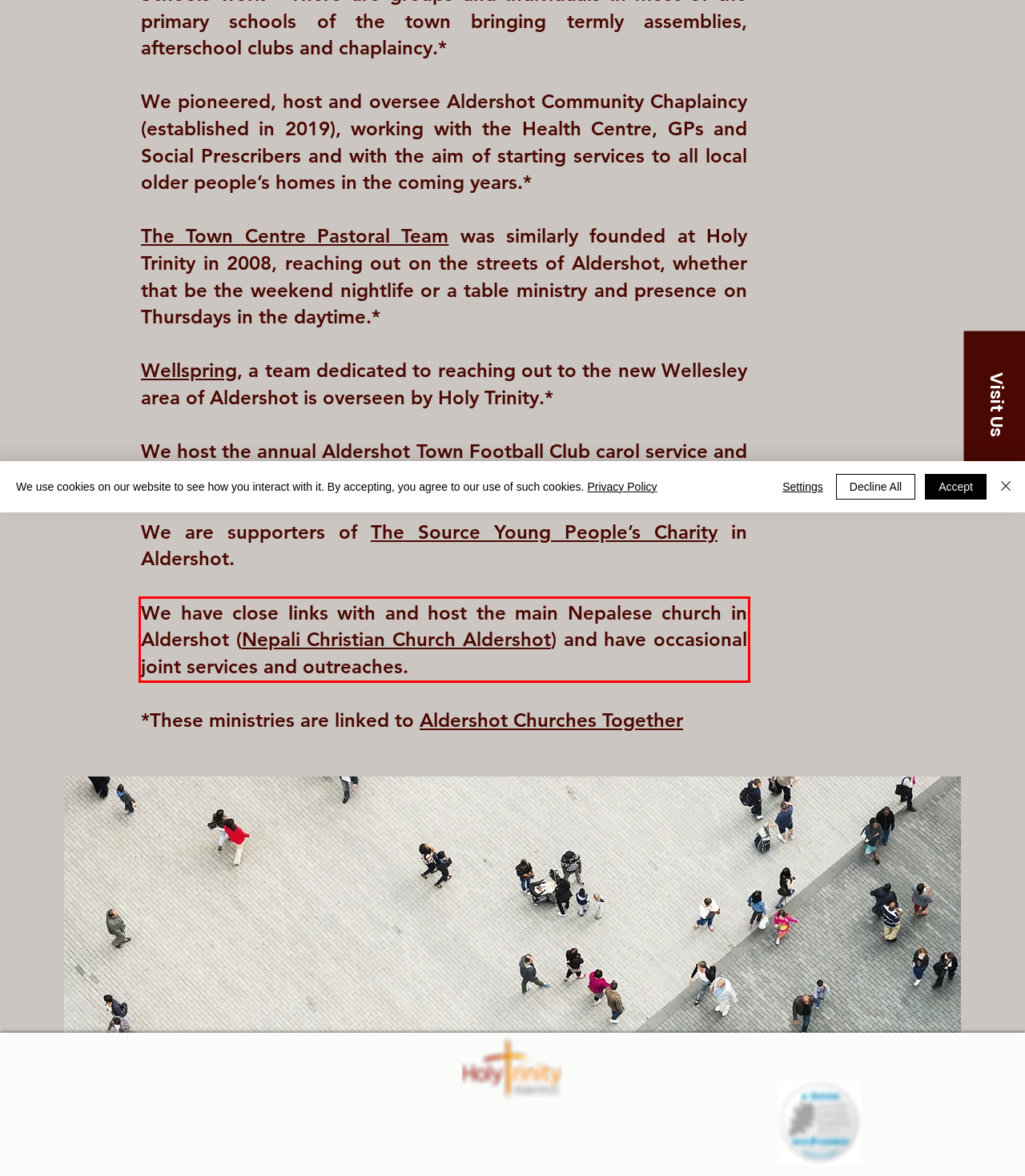Using the provided webpage screenshot, identify and read the text within the red rectangle bounding box.

We have close links with and host the main Nepalese church in Aldershot (Nepali Christian Church Aldershot) and have occasional joint services and outreaches.